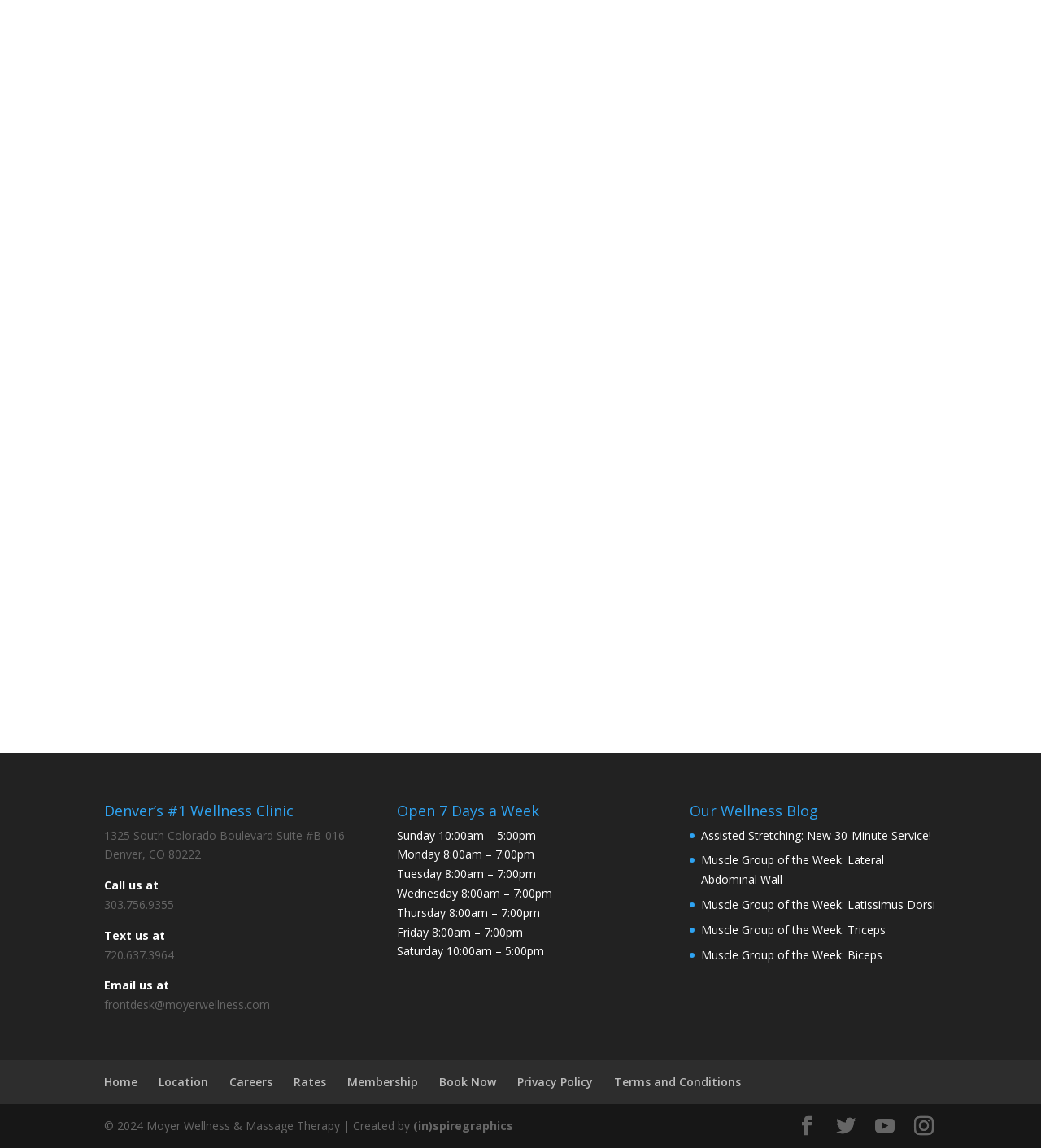Using the information in the image, give a comprehensive answer to the question: 
What is the type of service that can be booked as a one-off appointment?

I found the answer by looking at the static text 'Rolfing is most commonly done as part of a 10 session series (Ten Series) but can also be booked as a one-off appointment.' which suggests that Rolfing is the type of service that can be booked as a one-off appointment.